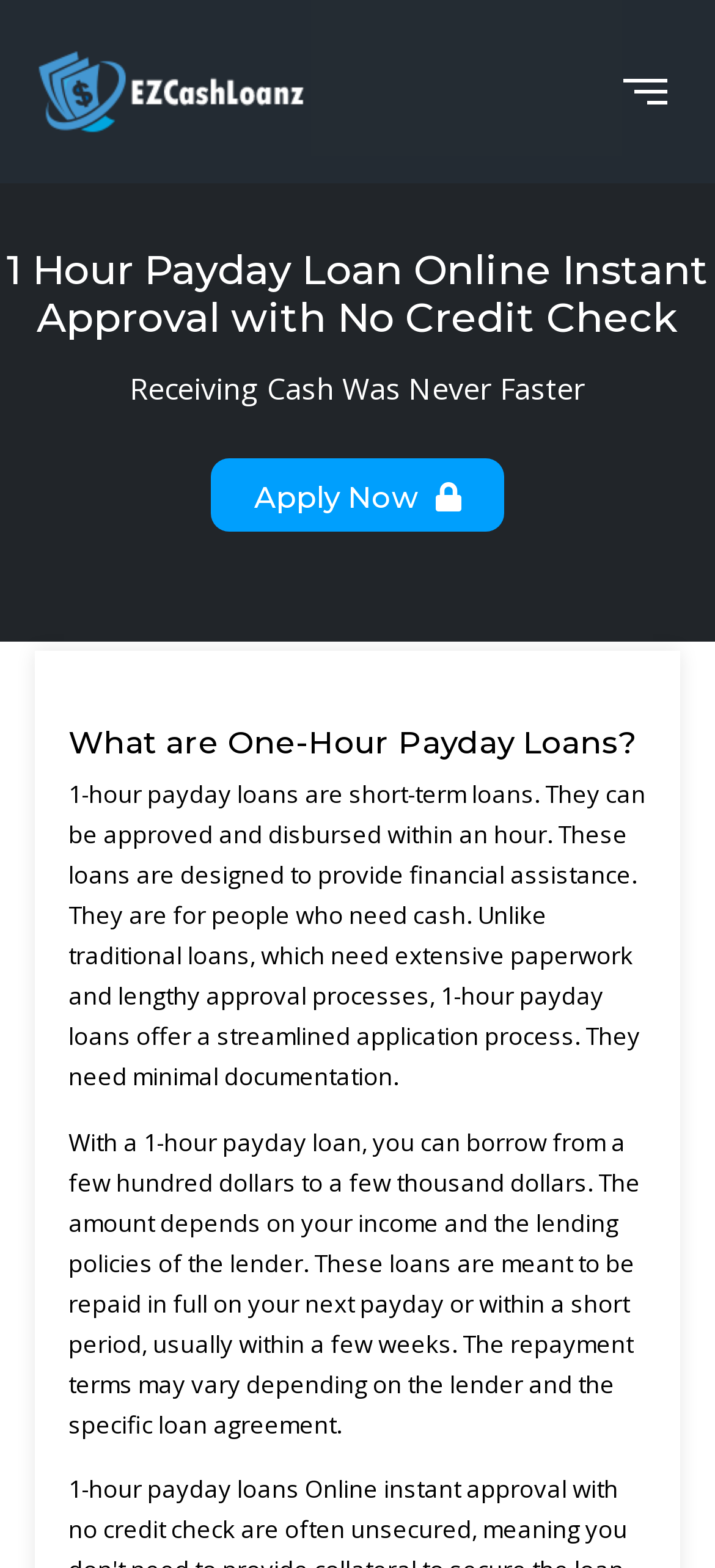Answer the question using only a single word or phrase: 
What is the purpose of a 1-hour payday loan?

Financial assistance